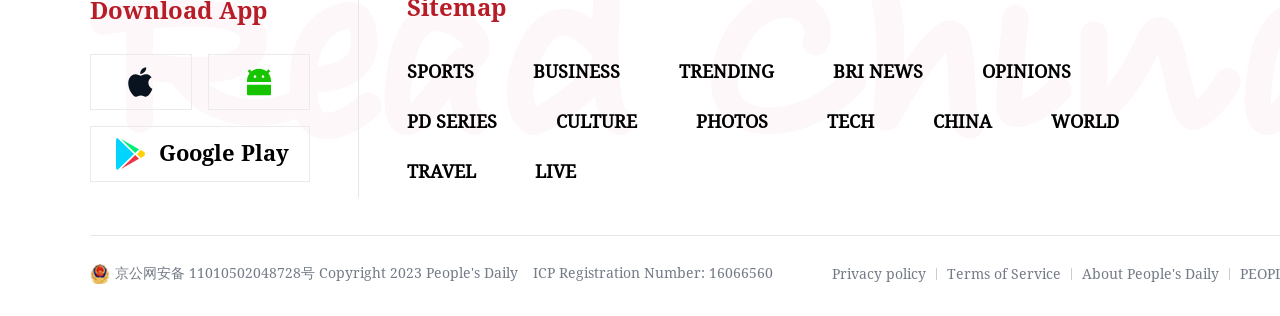Identify the bounding box of the UI component described as: "Privacy policy".

[0.65, 0.842, 0.723, 0.892]